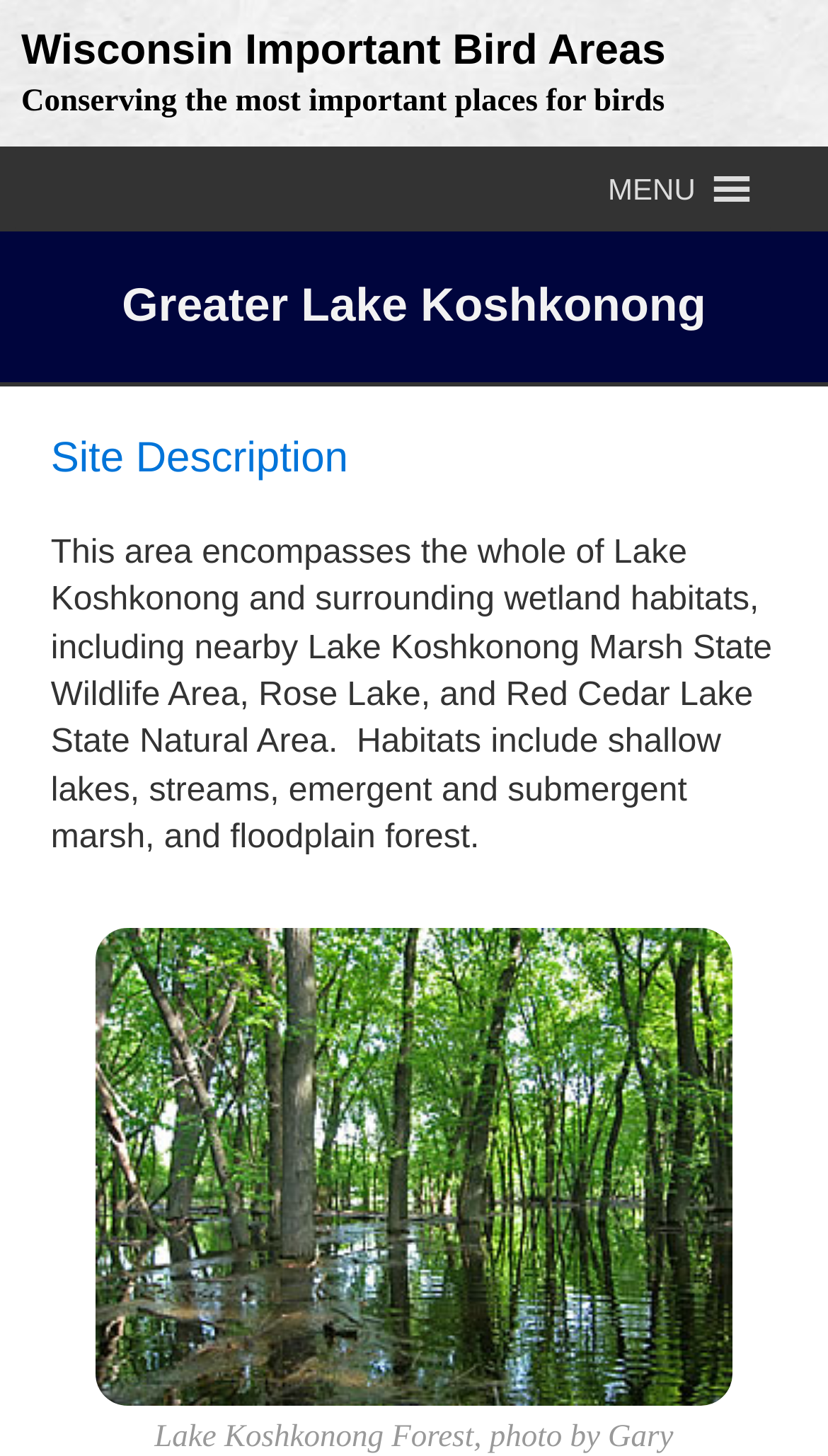Please find the bounding box for the following UI element description. Provide the coordinates in (top-left x, top-left y, bottom-right x, bottom-right y) format, with values between 0 and 1: MENUMENU

[0.734, 0.101, 0.84, 0.159]